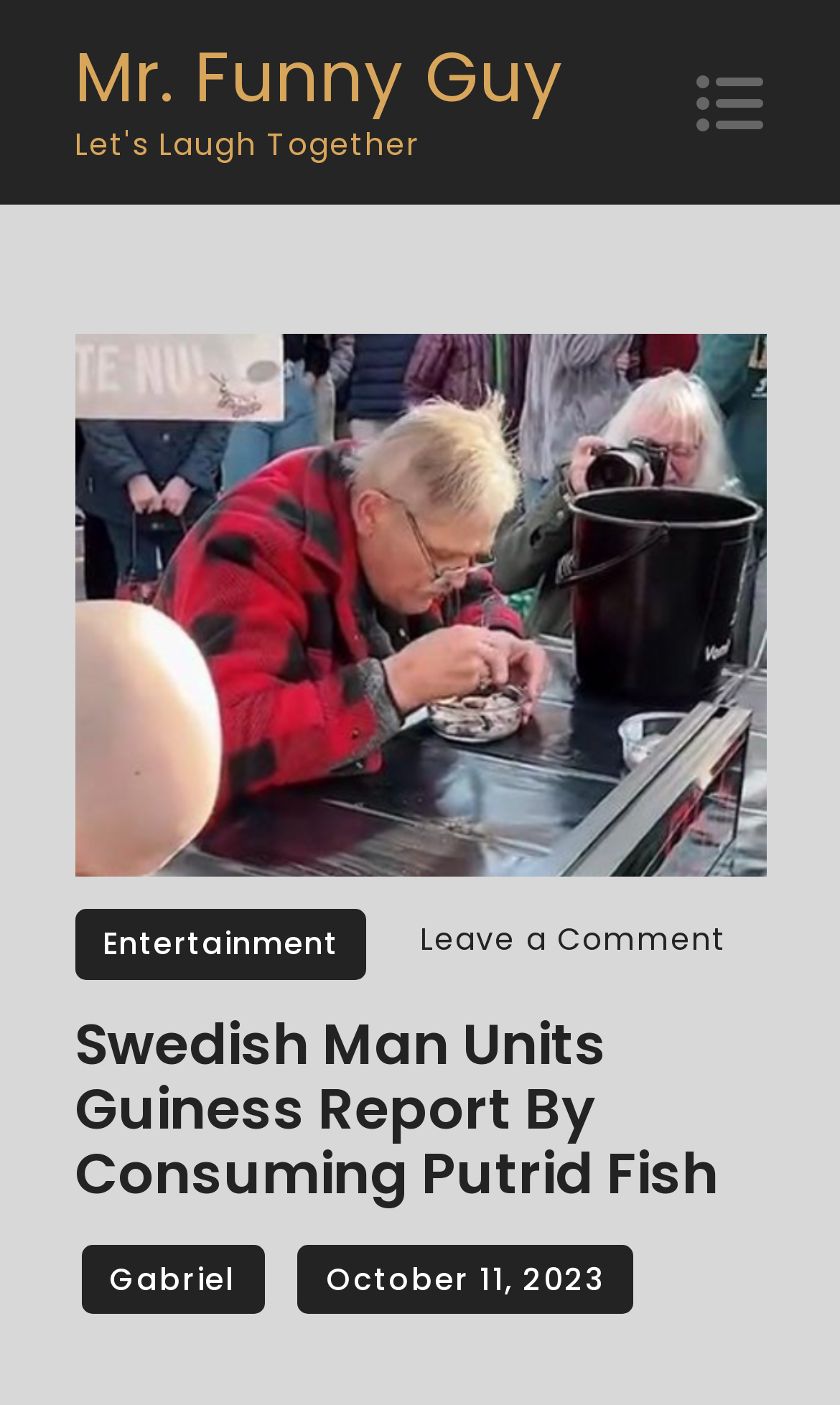Please analyze the image and provide a thorough answer to the question:
How many links are there in the footer?

I counted the number of links in the FooterAsNonLandmark element and found two links: 'Entertainment' and 'Leave a Comment on Swedish Man Units Guiness Report By Consuming Putrid Fish'.